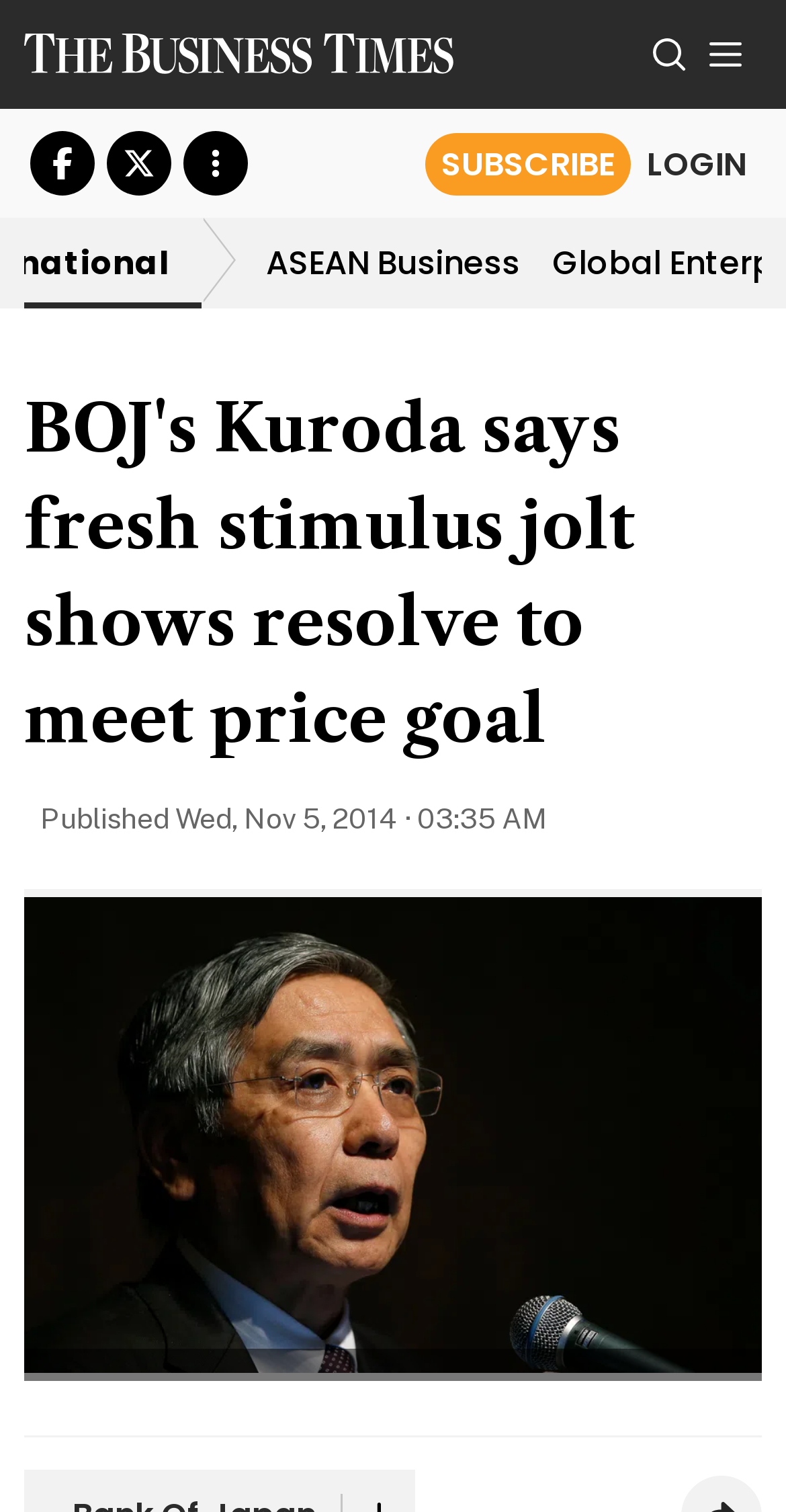Provide your answer in a single word or phrase: 
What is the name of the central bank governor?

Haruhiko Kuroda